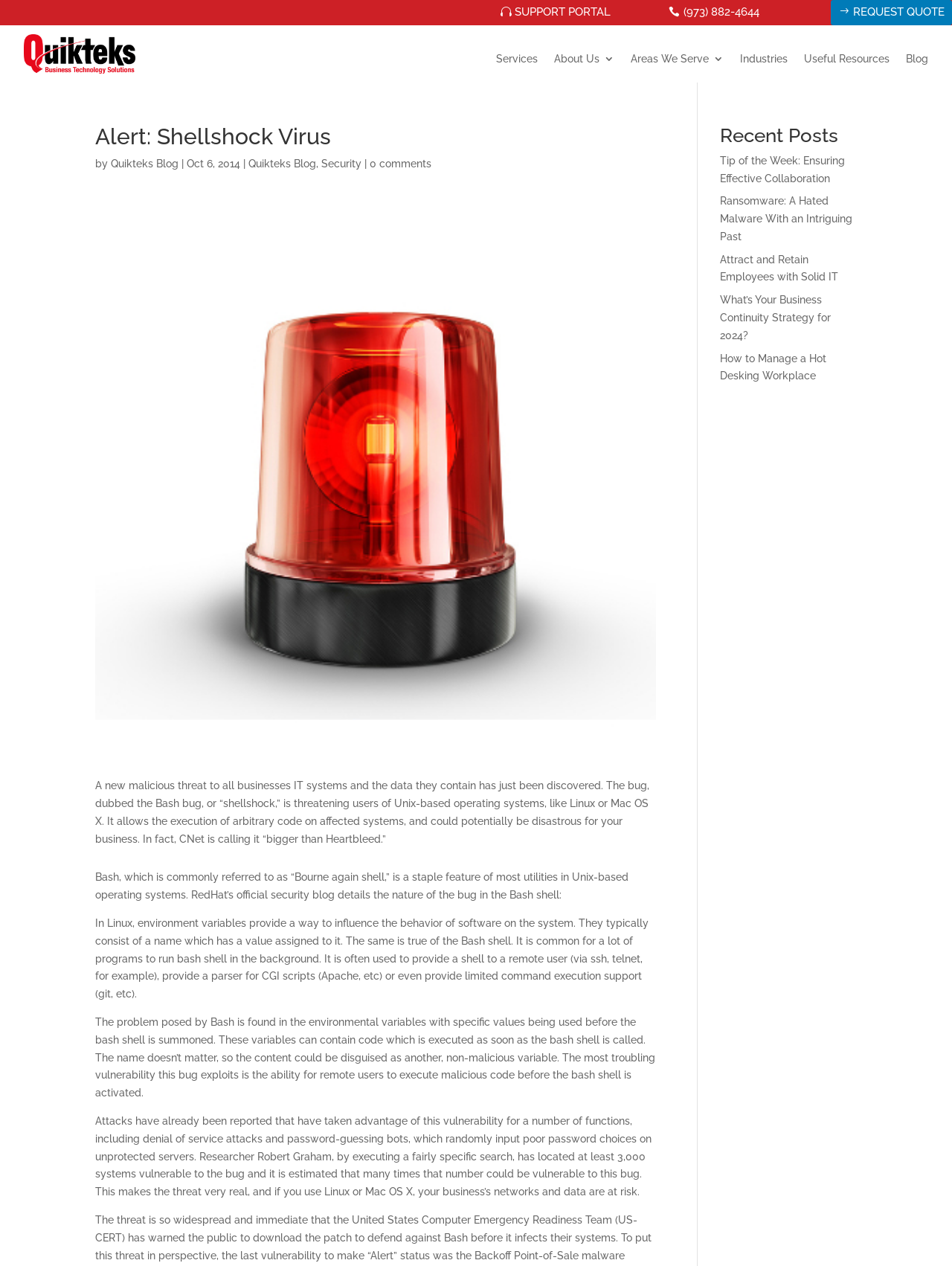Locate the bounding box coordinates of the element to click to perform the following action: 'Visit Quikteks Blog'. The coordinates should be given as four float values between 0 and 1, in the form of [left, top, right, bottom].

[0.116, 0.124, 0.188, 0.134]